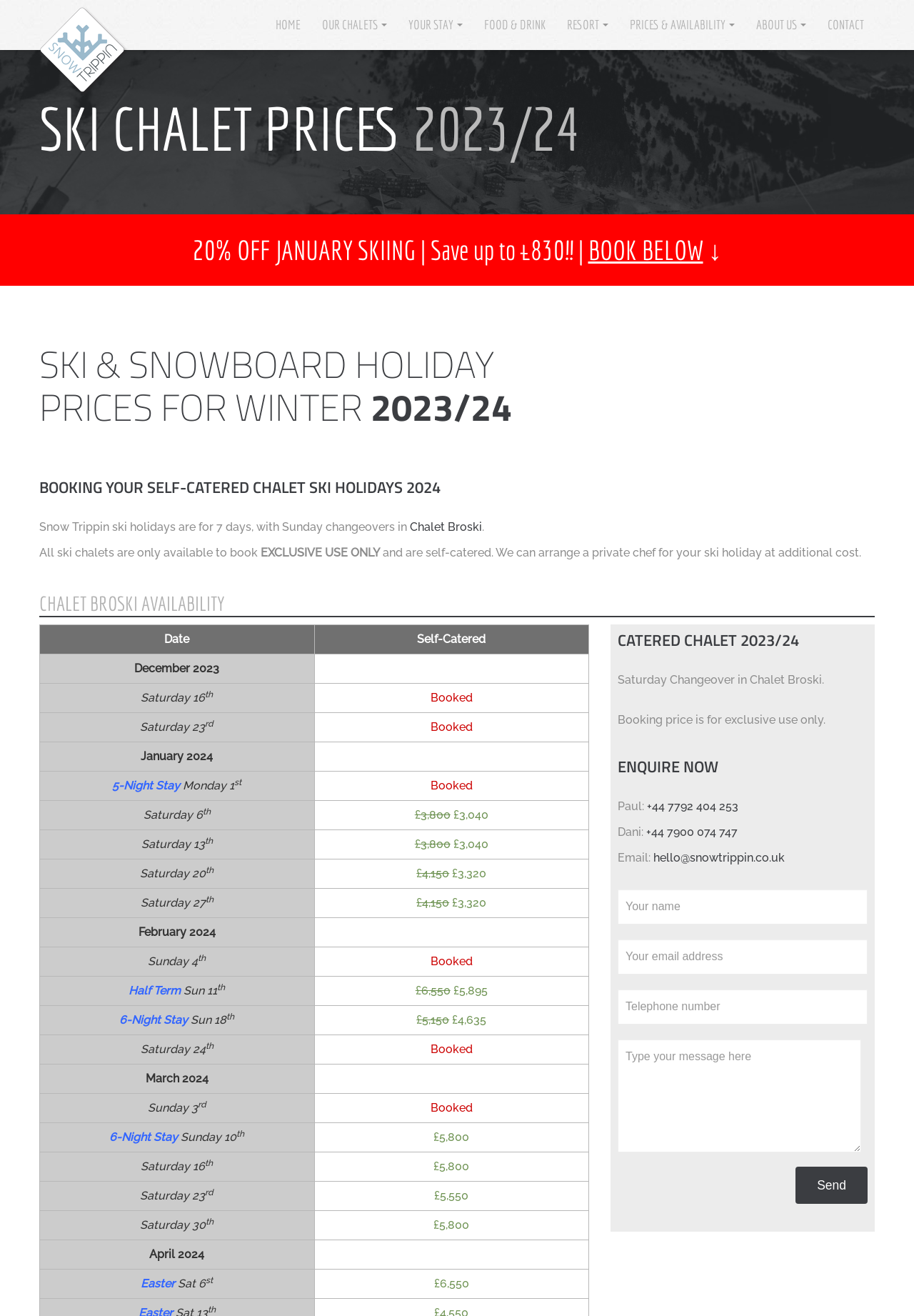Analyze the image and give a detailed response to the question:
Is the chalet available on Sunday 4th?

I found the answer by looking at the gridcell under the 'Self-Catered' column header, which shows the status as 'Booked' for Sunday 4th, indicating that the chalet is not available.